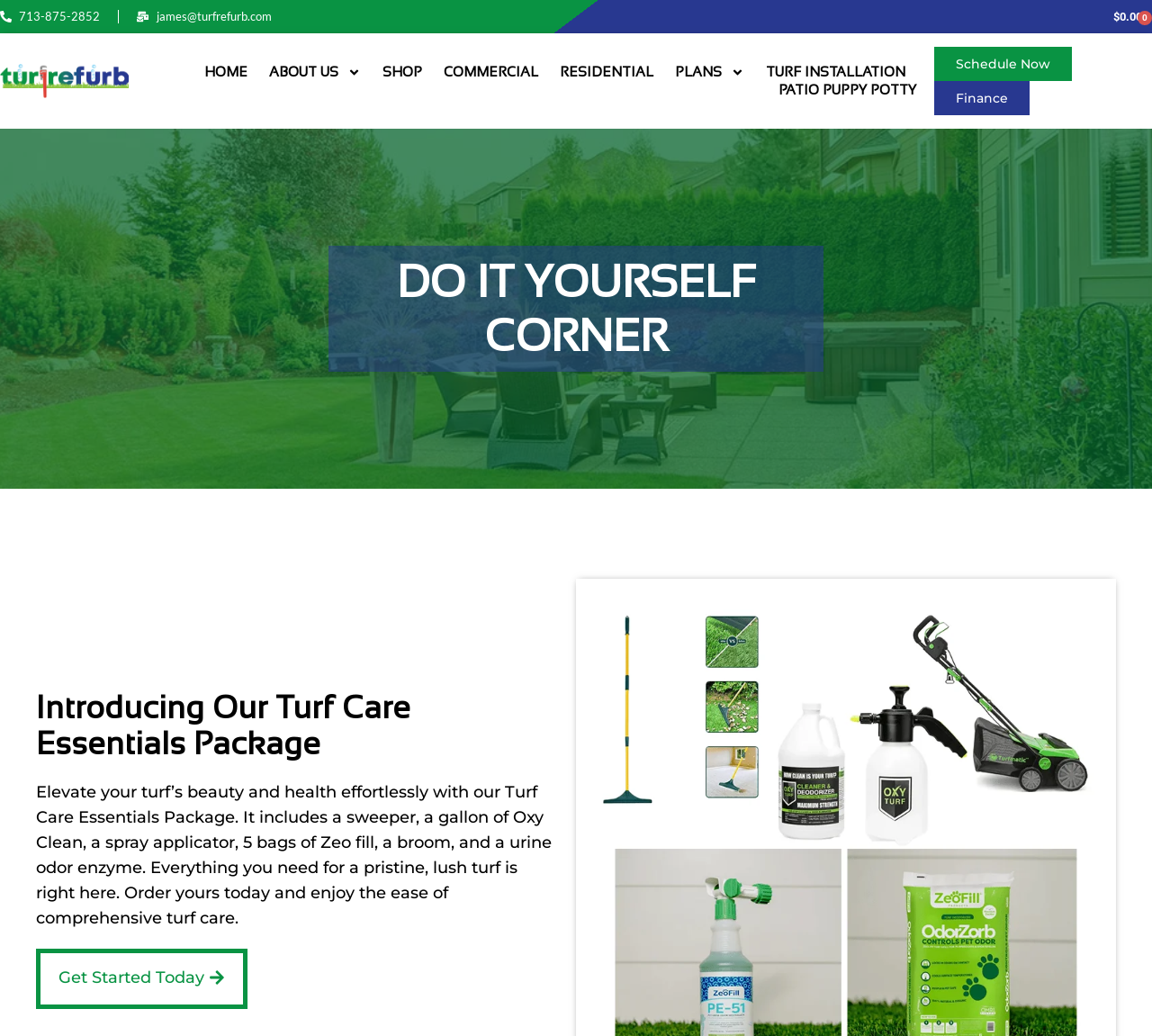Identify the bounding box coordinates for the region of the element that should be clicked to carry out the instruction: "View SEO links". The bounding box coordinates should be four float numbers between 0 and 1, i.e., [left, top, right, bottom].

None